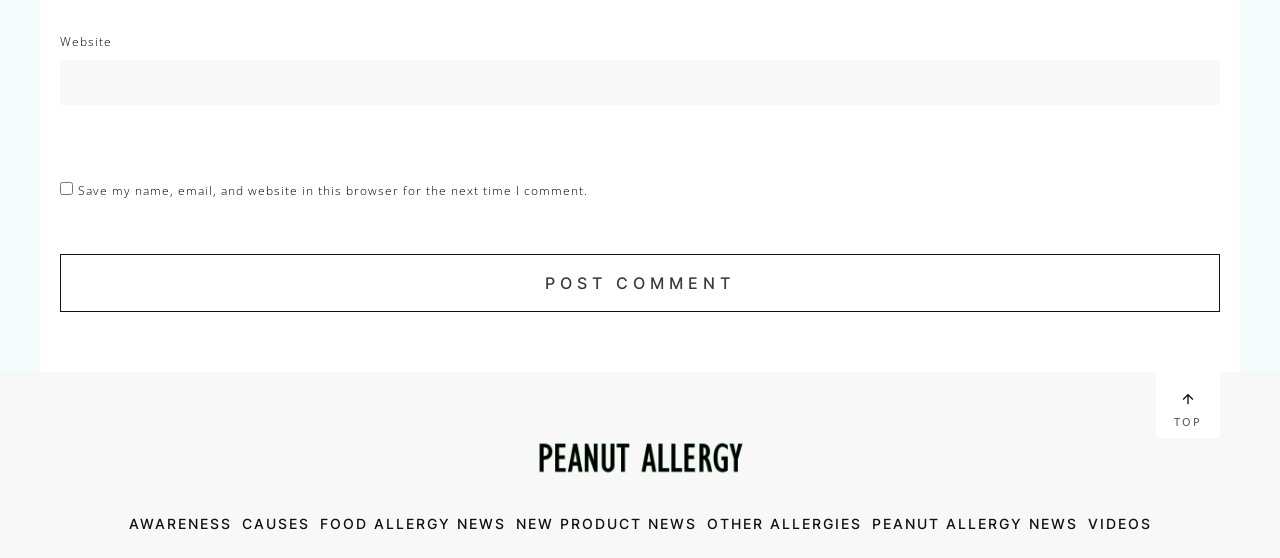Determine the bounding box coordinates of the section to be clicked to follow the instruction: "Check save my name". The coordinates should be given as four float numbers between 0 and 1, formatted as [left, top, right, bottom].

[0.047, 0.326, 0.057, 0.349]